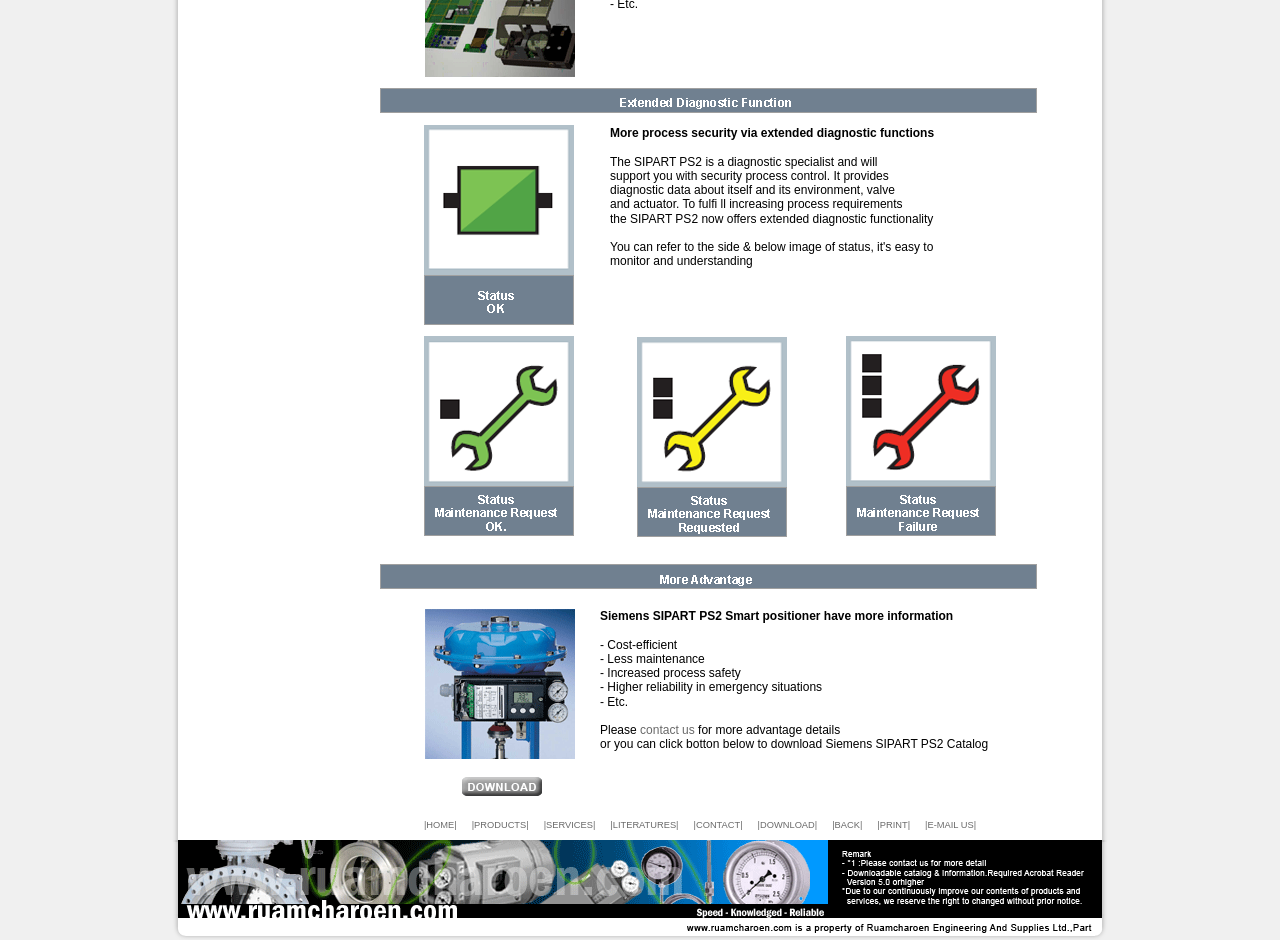What are the navigation options available on this webpage?
Using the information from the image, give a concise answer in one word or a short phrase.

HOME, PRODUCTS, SERVICES, etc.